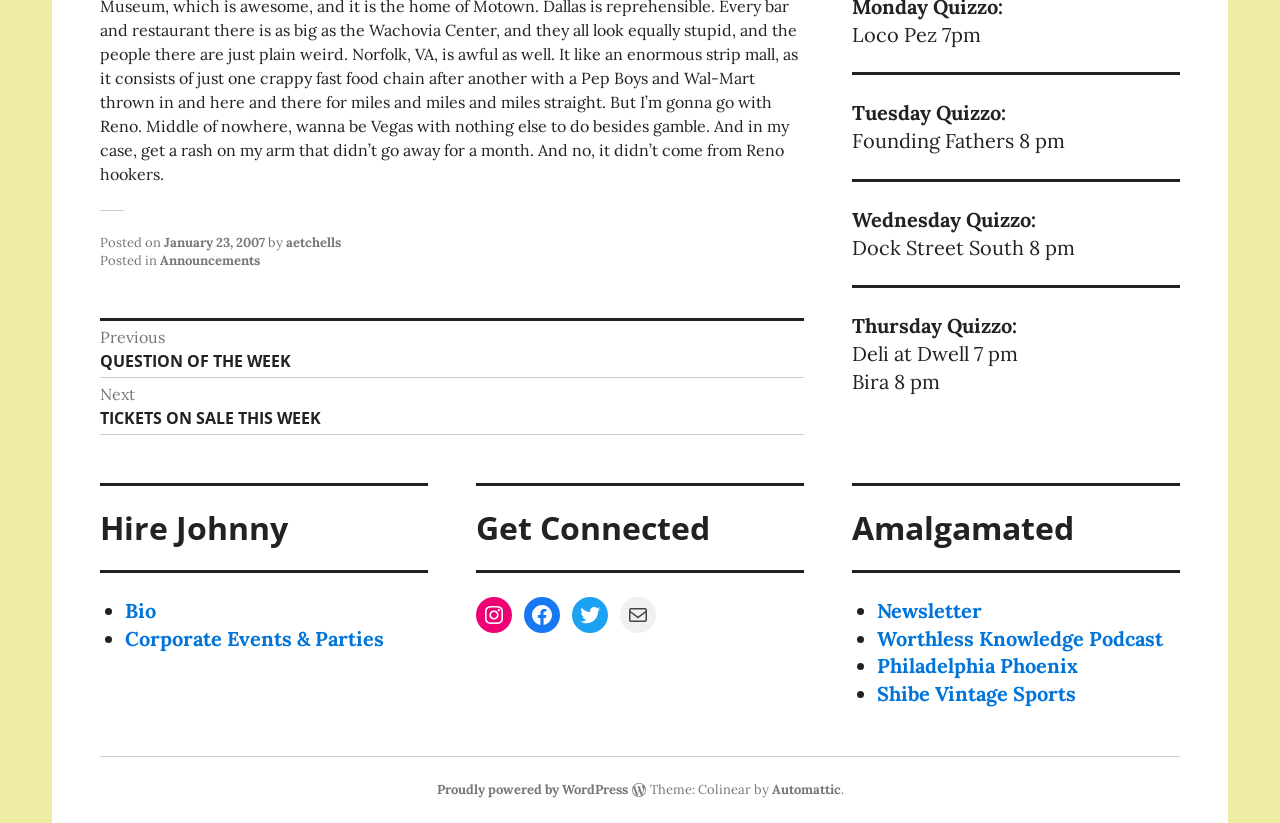Please determine the bounding box coordinates for the UI element described as: "0 comments".

None